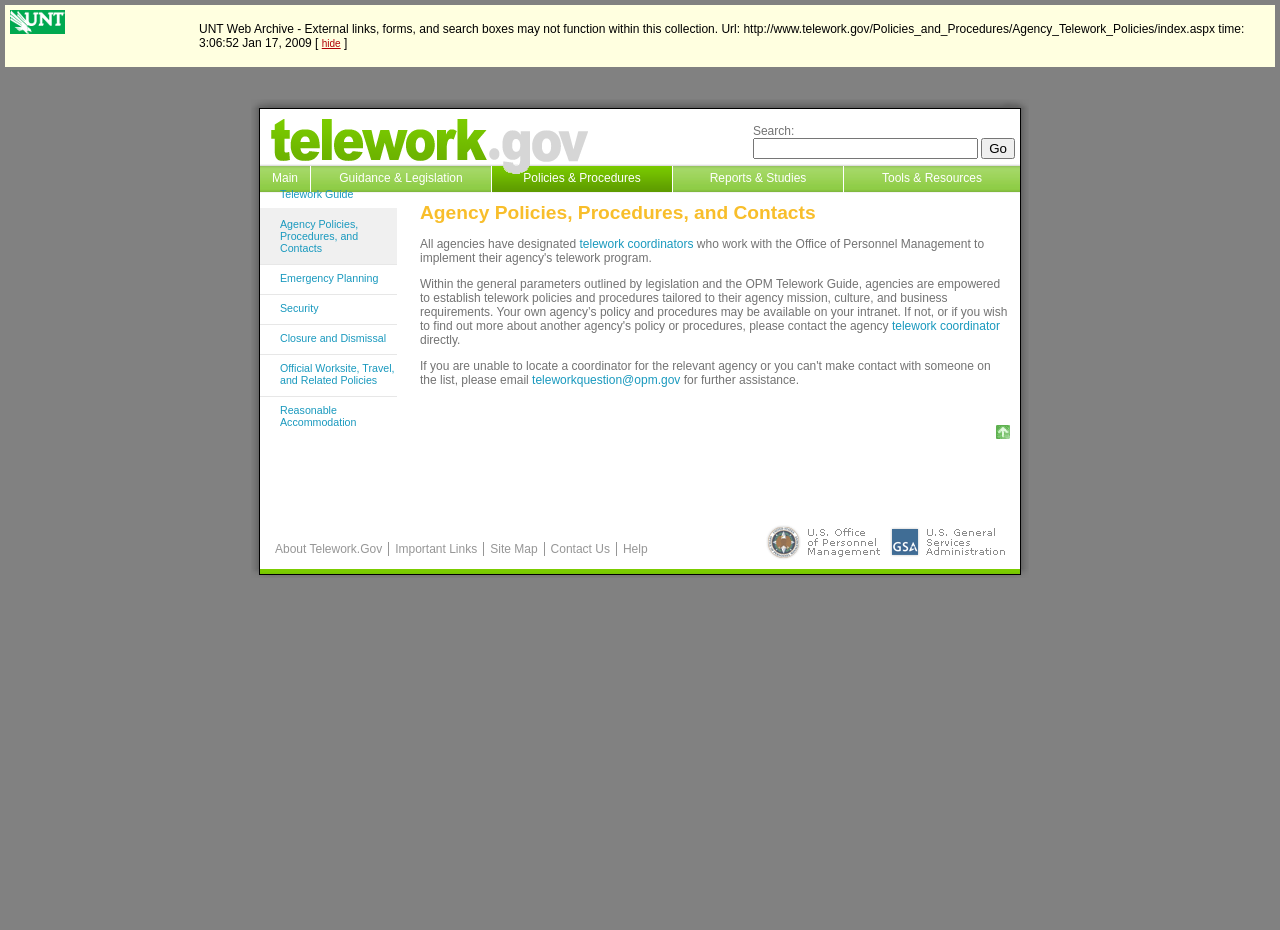Determine the bounding box coordinates of the clickable element necessary to fulfill the instruction: "Search for something". Provide the coordinates as four float numbers within the 0 to 1 range, i.e., [left, top, right, bottom].

[0.588, 0.148, 0.764, 0.171]